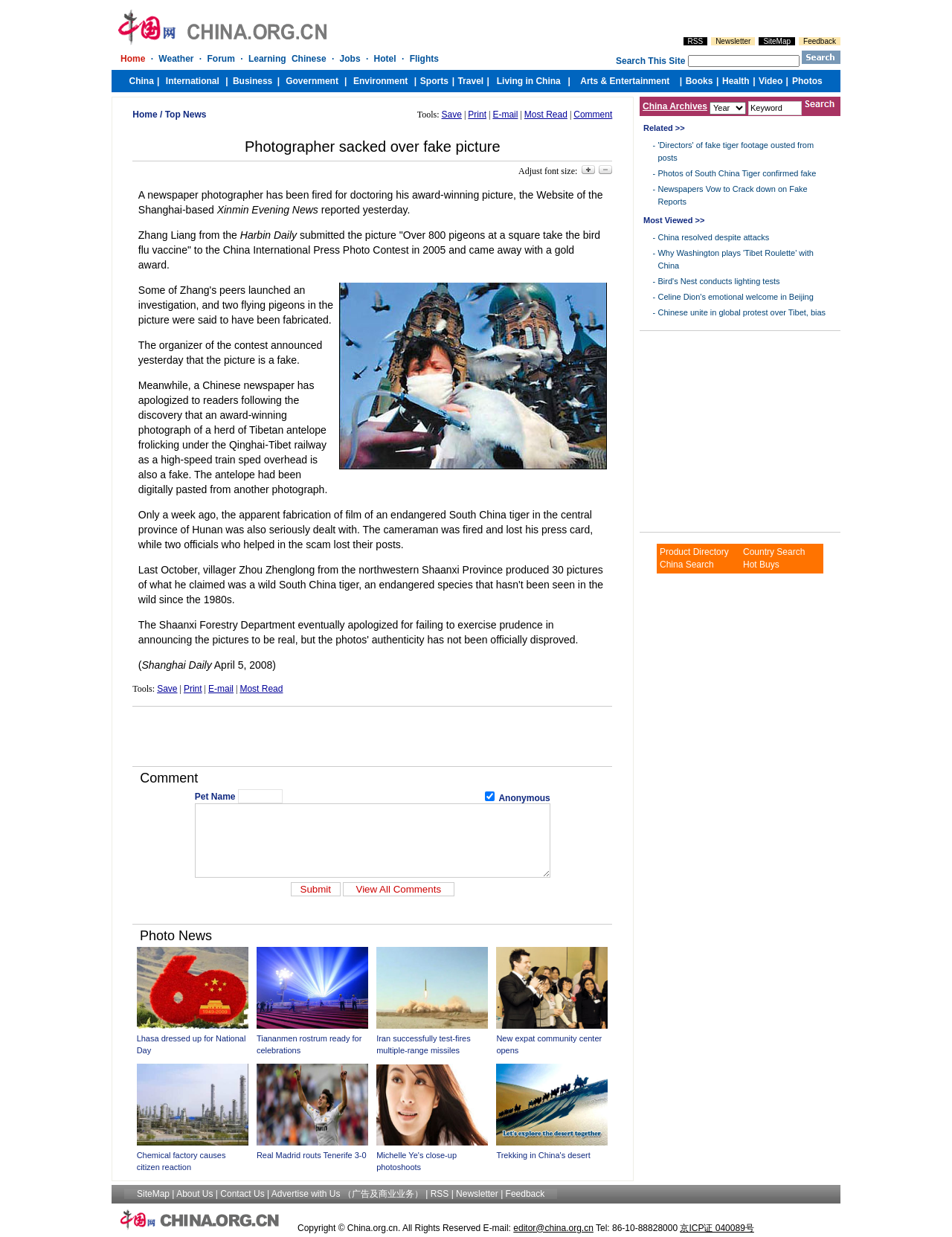Given the element description, predict the bounding box coordinates in the format (top-left x, top-left y, bottom-right x, bottom-right y). Make sure all values are between 0 and 1. Here is the element description: parent_node: Year name="Submit"

[0.845, 0.079, 0.877, 0.09]